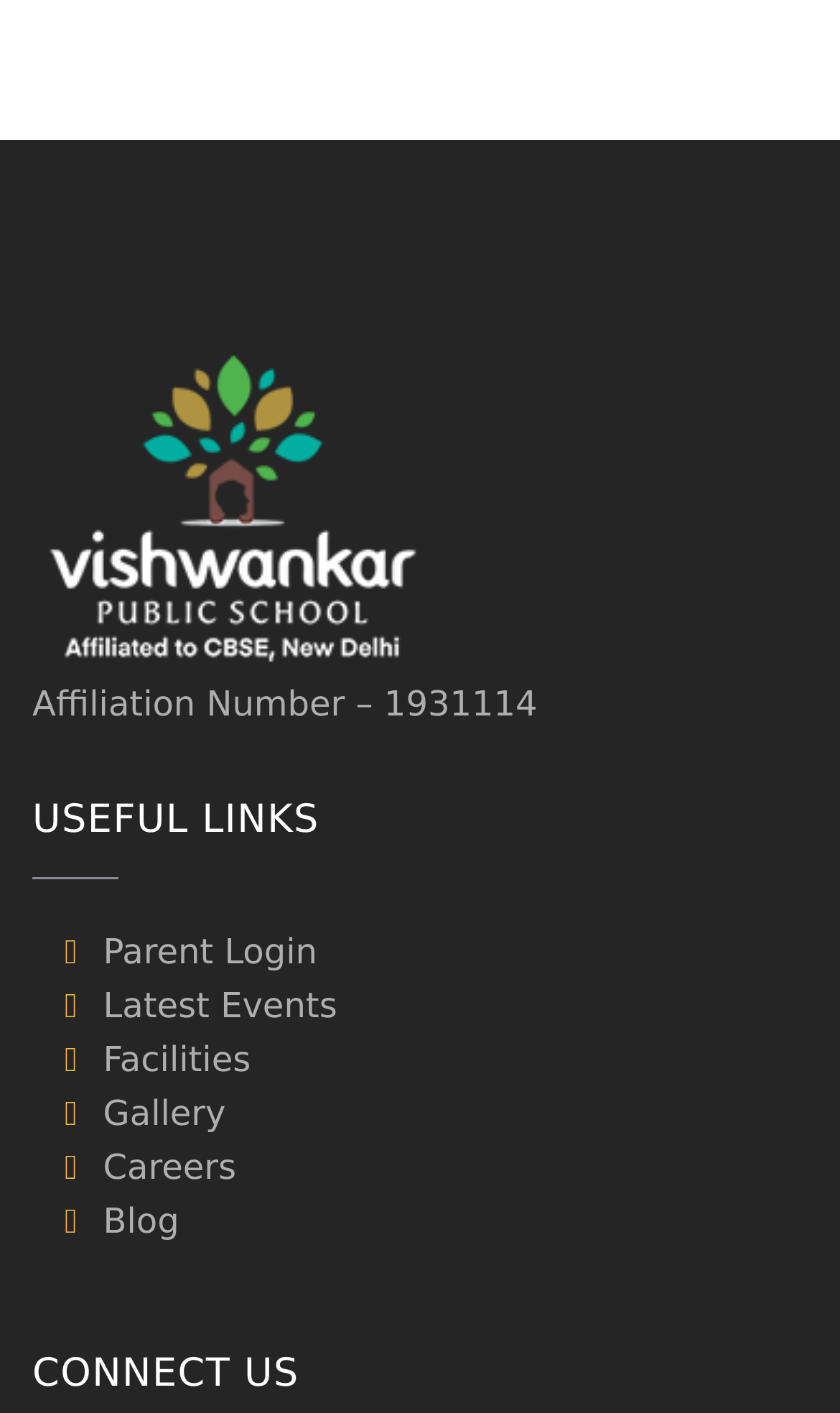What is the affiliation number?
Look at the screenshot and respond with one word or a short phrase.

1931114